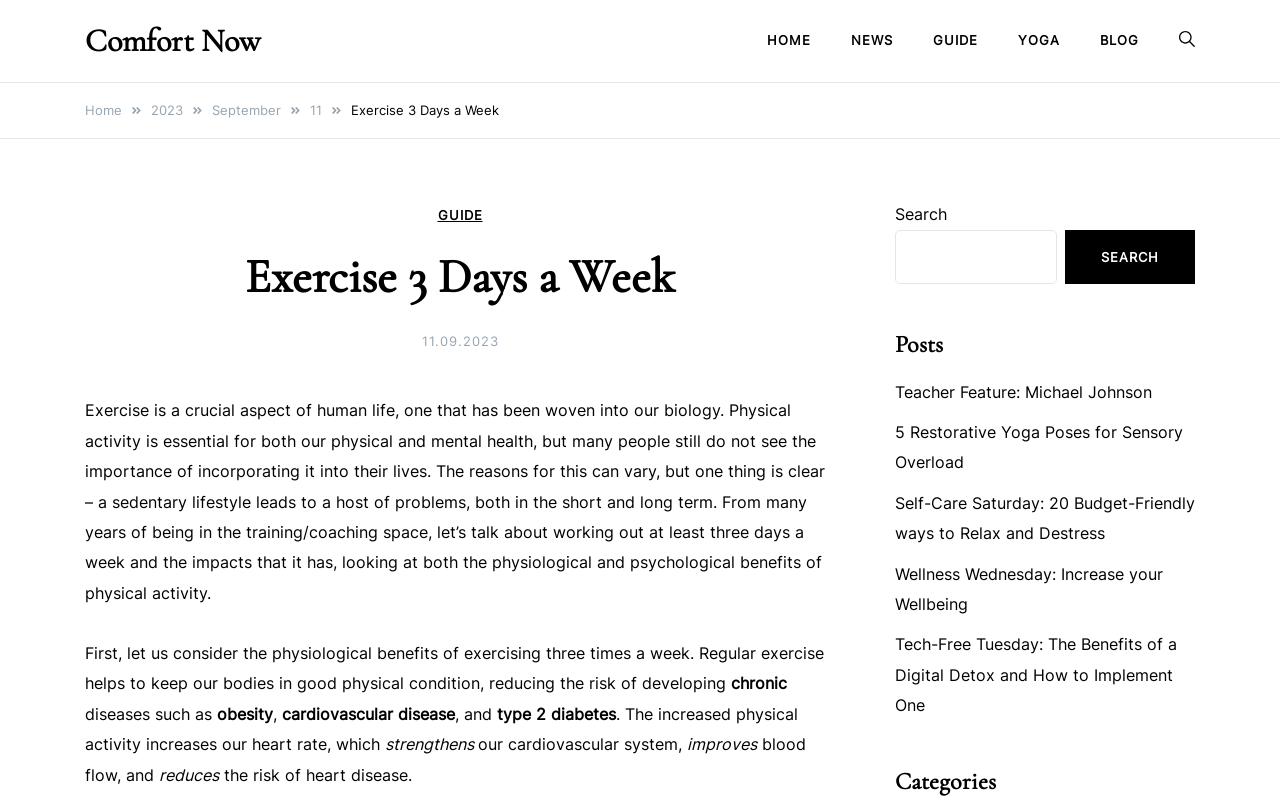What is the main topic of this webpage?
Could you answer the question in a detailed manner, providing as much information as possible?

The main topic of this webpage is exercise, as indicated by the title 'Exercise 3 Days a Week' and the content discussing the benefits of regular physical activity.